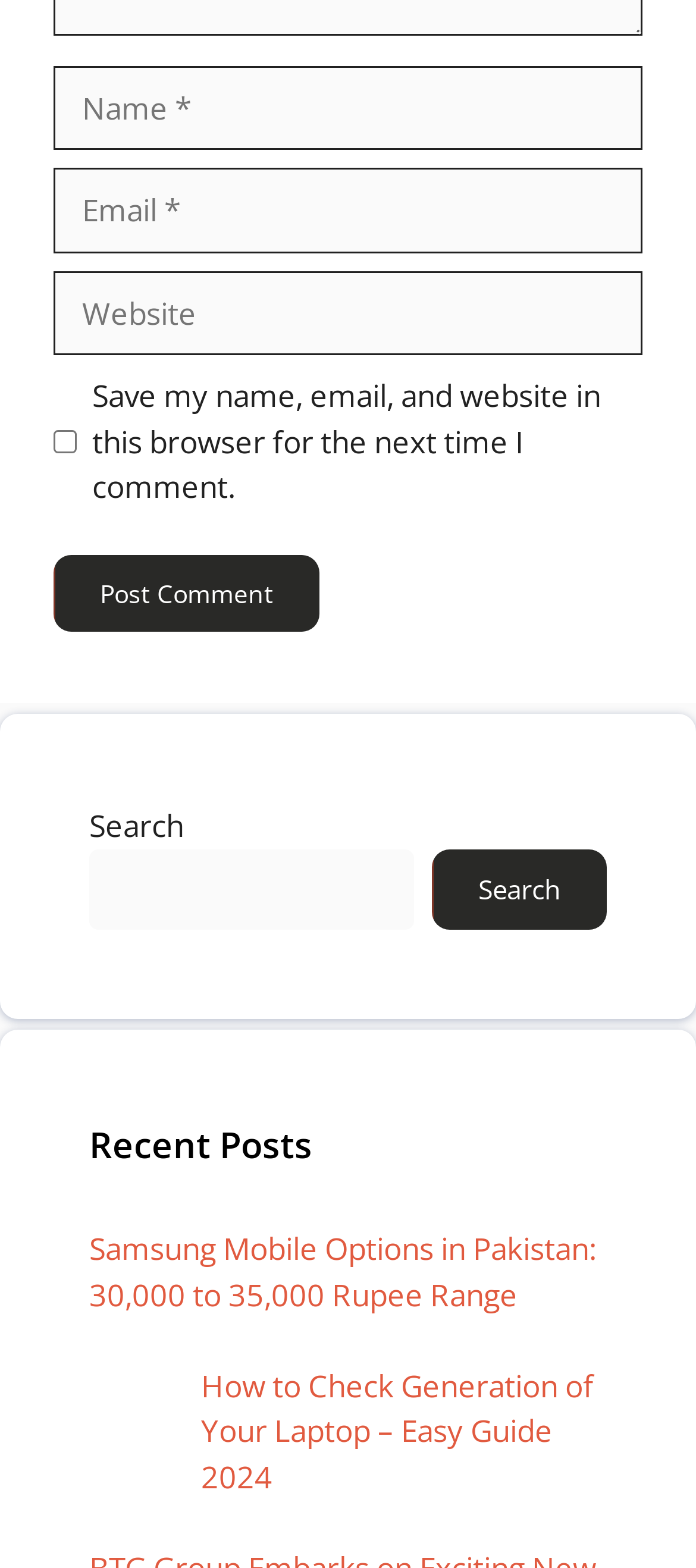What type of content is listed under 'Recent Posts'?
Use the information from the screenshot to give a comprehensive response to the question.

The 'Recent Posts' section contains links with titles such as 'Samsung Mobile Options in Pakistan: 30,000 to 35,000 Rupee Range' and 'How to Check Generation of Your Laptop', which suggests that it lists recent blog posts.